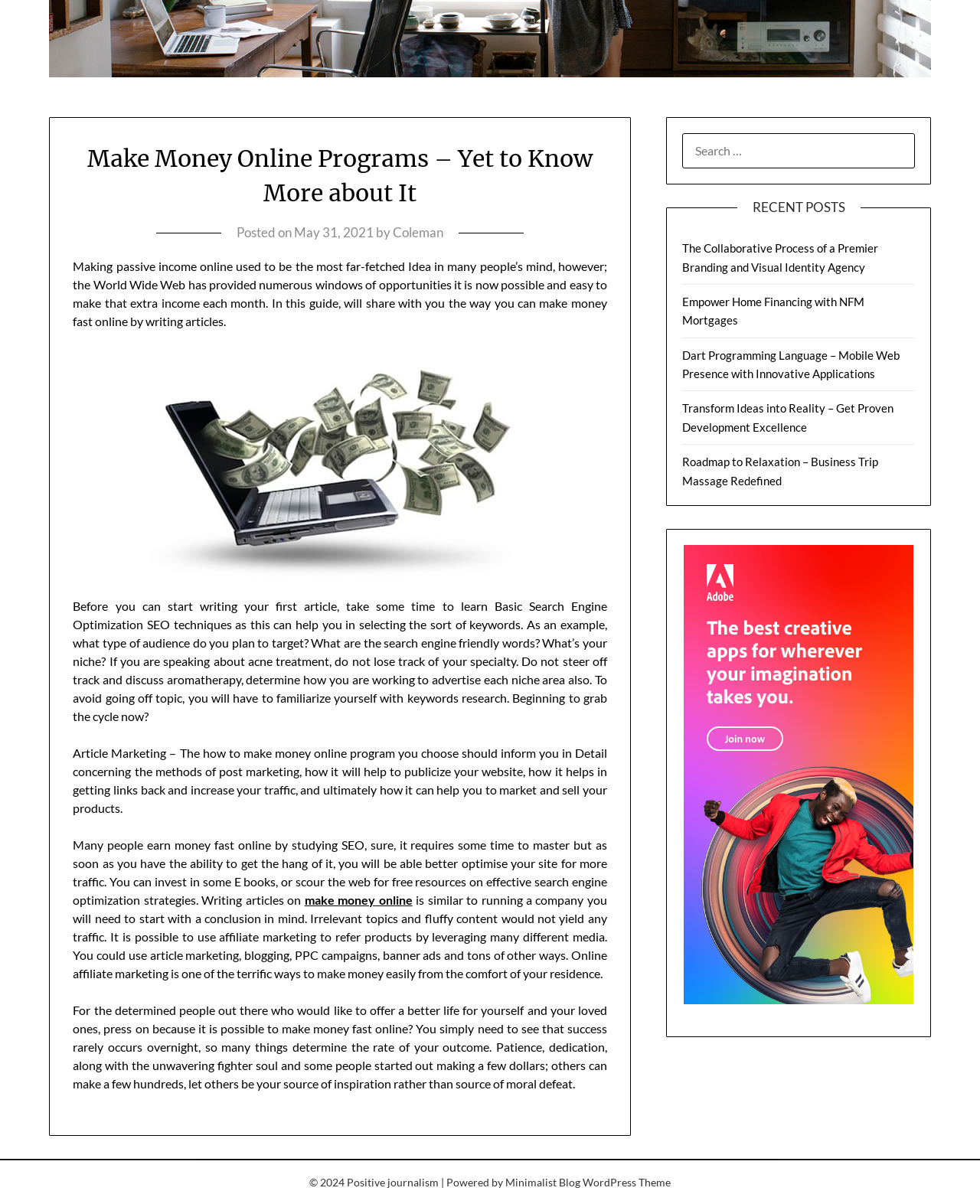Find the bounding box coordinates corresponding to the UI element with the description: "parent_node: 500". The coordinates should be formatted as [left, top, right, bottom], with values as floats between 0 and 1.

None